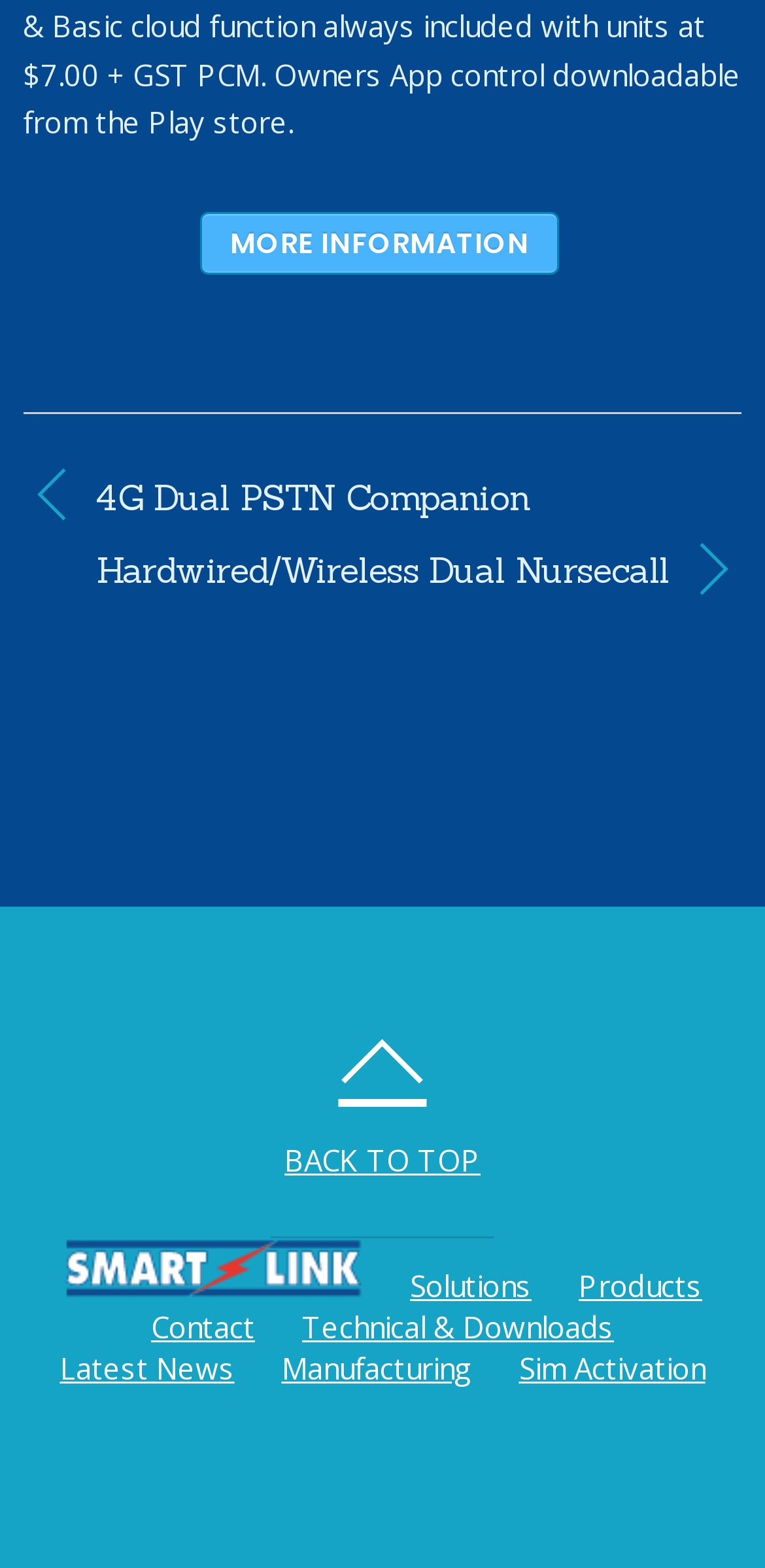Determine the coordinates of the bounding box for the clickable area needed to execute this instruction: "Go to 4G Dual PSTN Companion".

[0.125, 0.303, 0.97, 0.333]